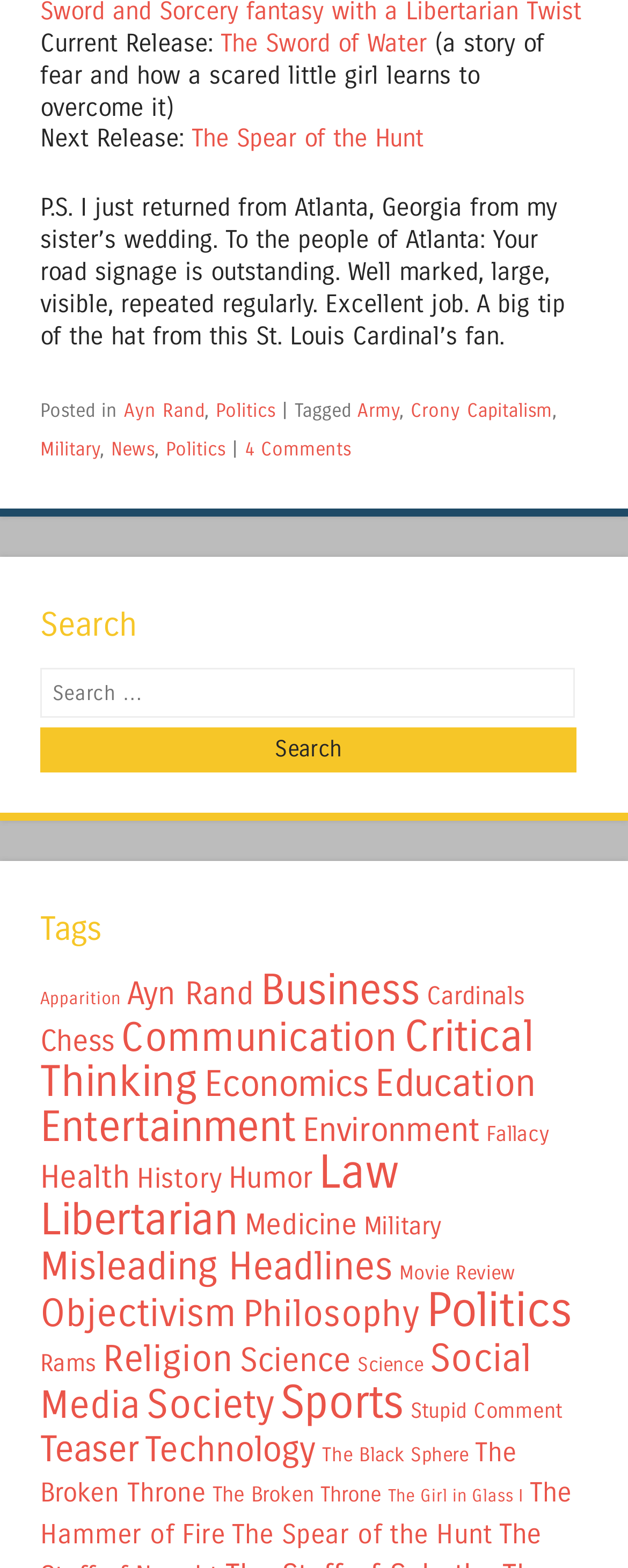How many items are tagged under 'Politics'?
Craft a detailed and extensive response to the question.

The webpage has a section titled 'Tags' which lists various tags along with the number of items associated with each tag. The tag 'Politics' has 361 items associated with it.